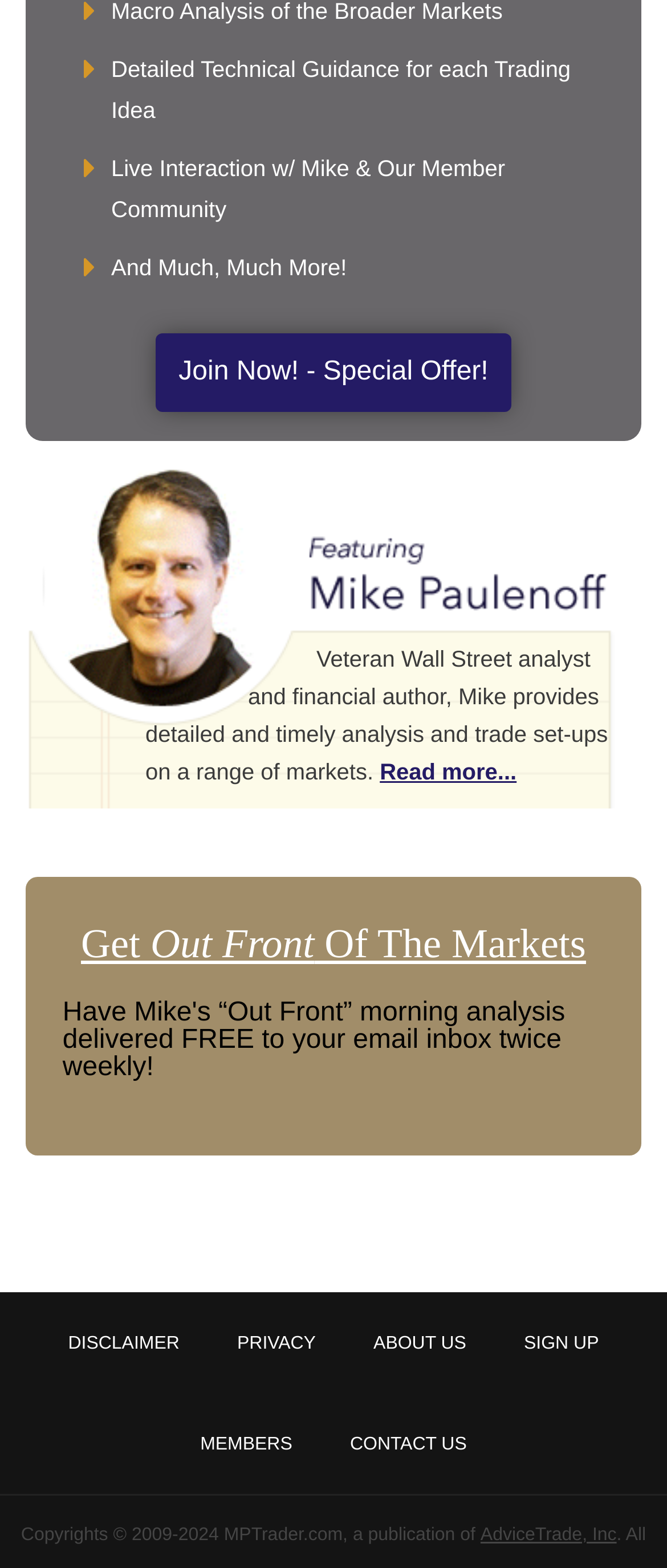Determine the bounding box of the UI component based on this description: "Disclaimer". The bounding box coordinates should be four float values between 0 and 1, i.e., [left, top, right, bottom].

[0.102, 0.825, 0.269, 0.888]